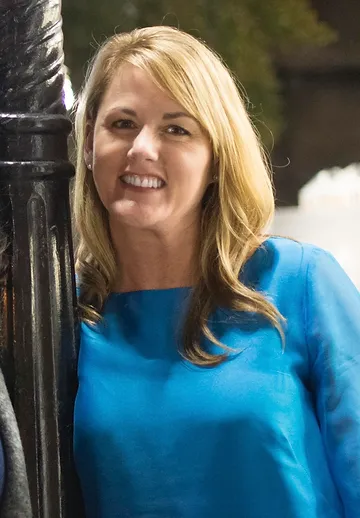Generate a detailed caption that describes the image.

This image captures Jennifer Greer, an inspirational speaker and special education teacher, known for her impactful work in empowering parents and educators. She is seen smiling warmly against a softly blurred background, wearing a vibrant blue top that signifies her approachable and dynamic personality. With over two decades of experience in special education, Jennifer is committed to sharing her journey and insights, particularly about the challenges and joys of teaching children with disabilities. Her genuine connection with her audience is evident in her inviting demeanor, reflecting her passion for making a positive difference in the lives of children and families.